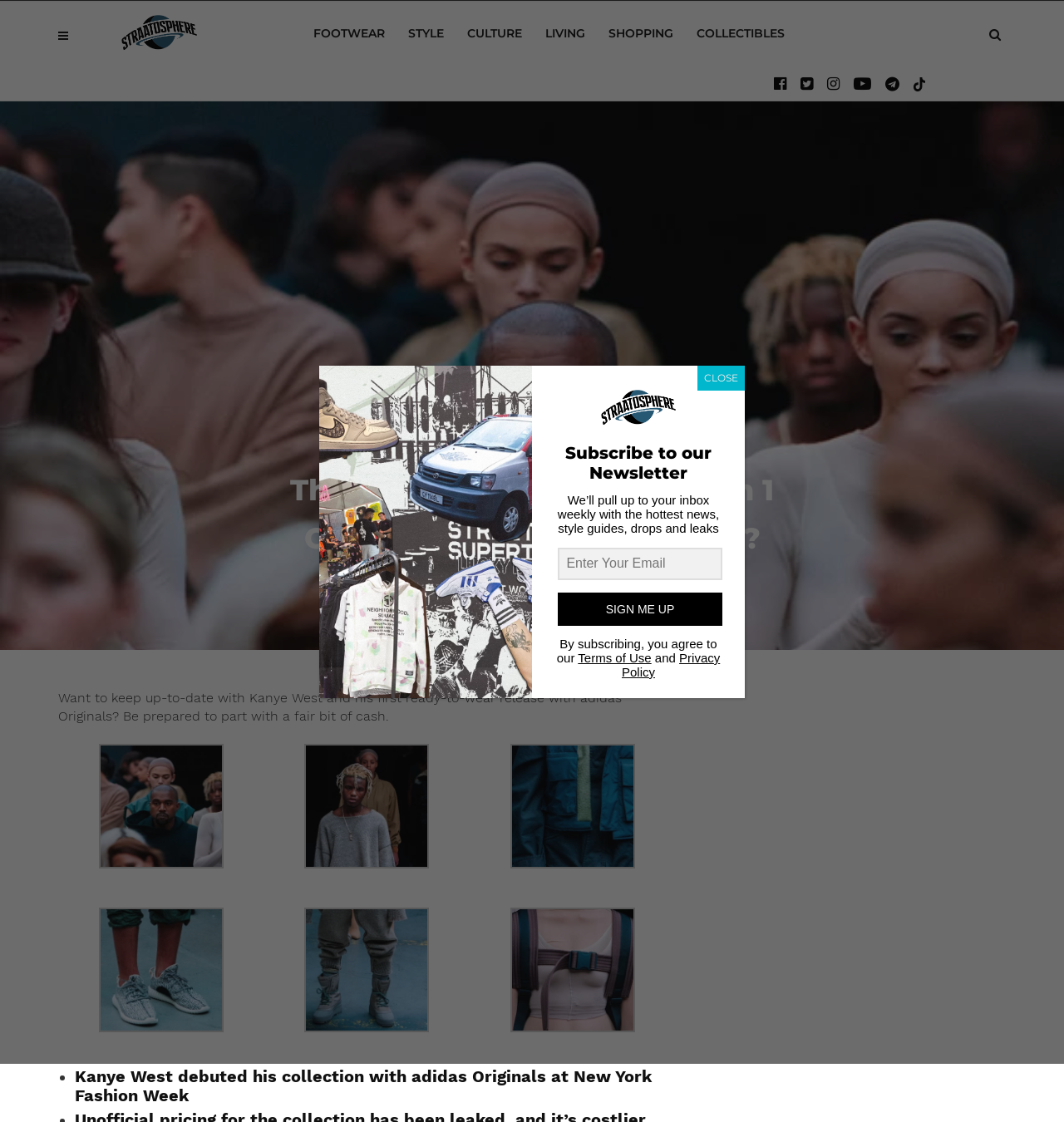Given the element description CLOSE, identify the bounding box coordinates for the UI element on the webpage screenshot. The format should be (top-left x, top-left y, bottom-right x, bottom-right y), with values between 0 and 1.

[0.655, 0.326, 0.7, 0.348]